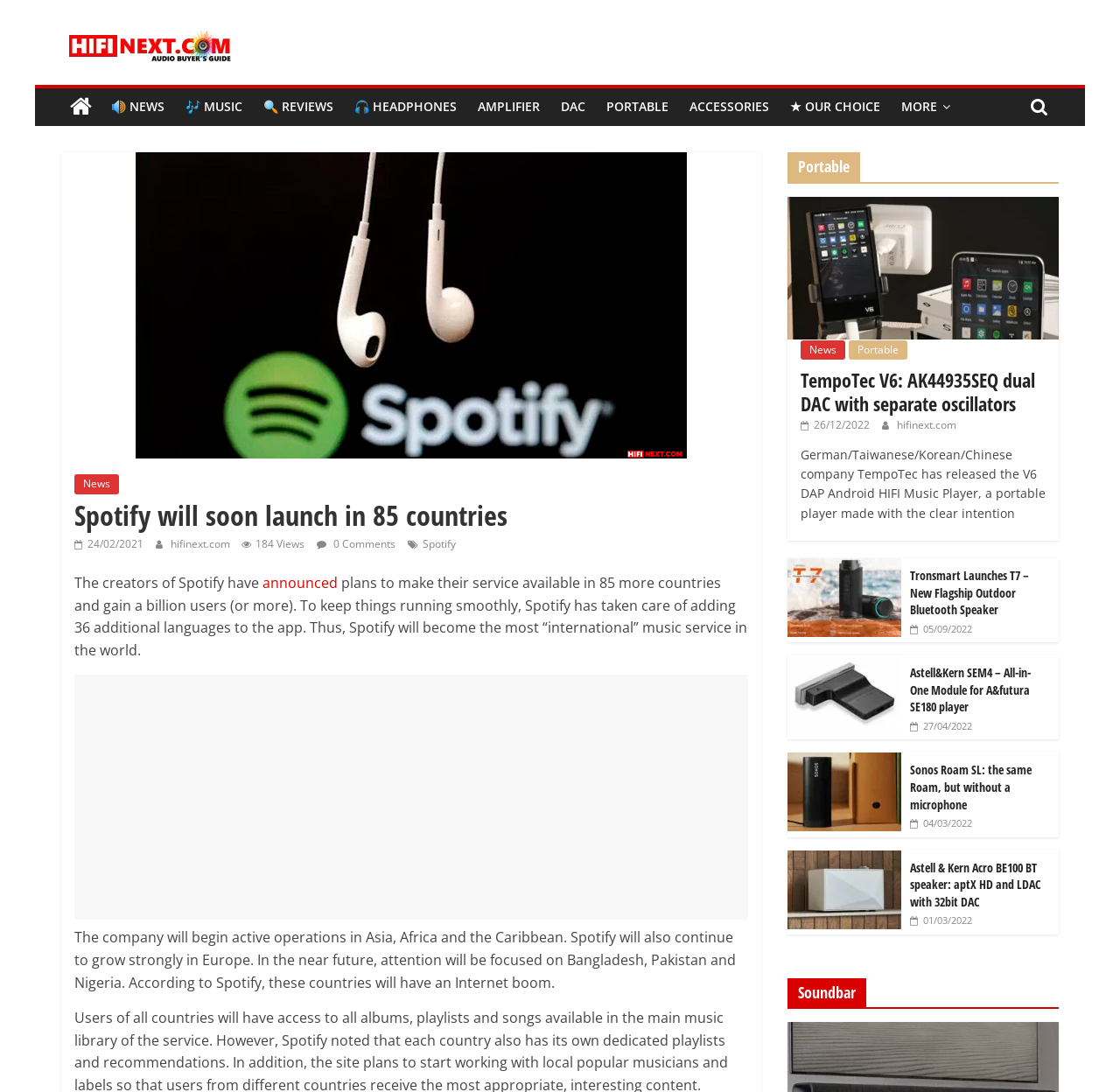Identify the bounding box for the UI element that is described as follows: "0 Comments".

[0.283, 0.491, 0.353, 0.505]